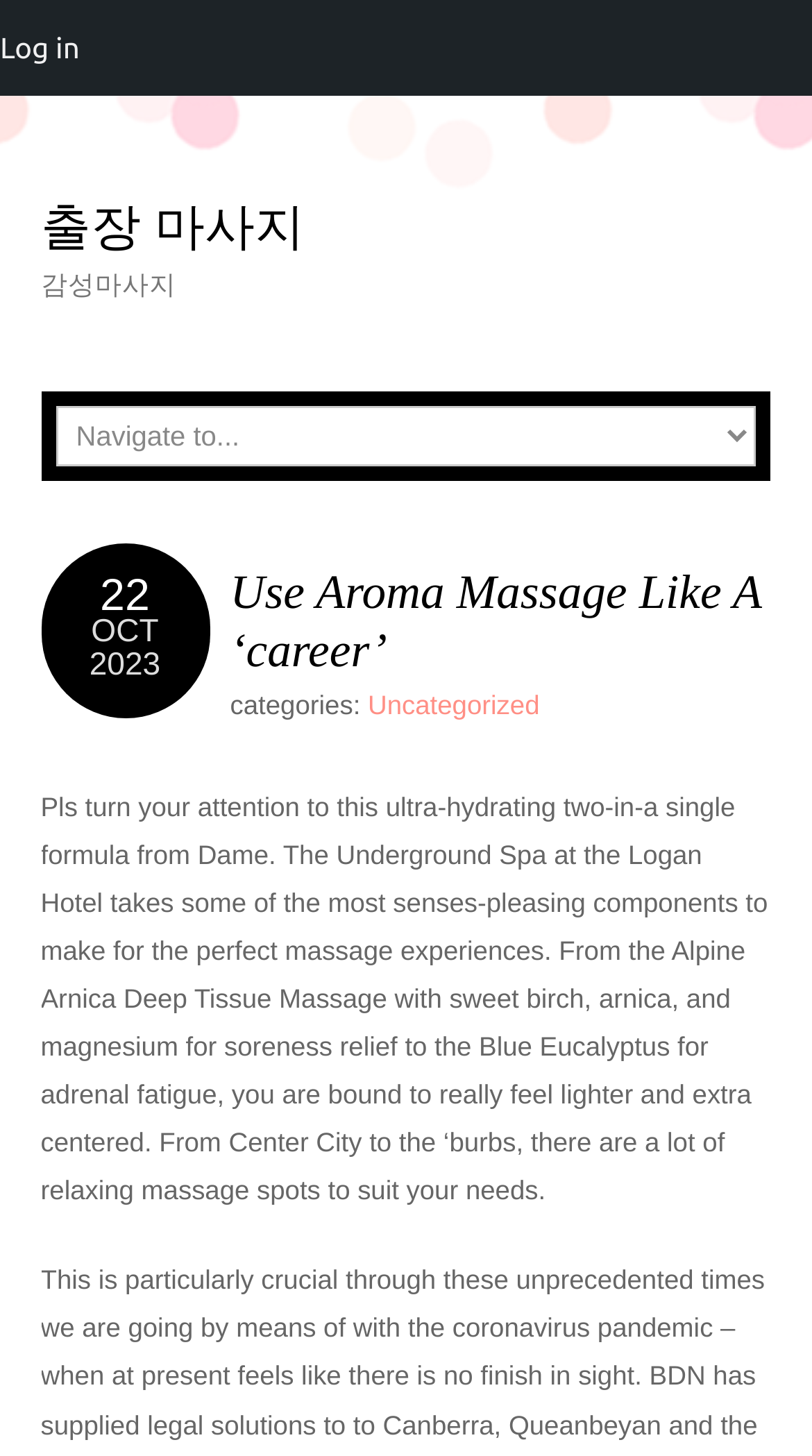Using the details from the image, please elaborate on the following question: What is the purpose of the massage mentioned?

I found this answer by analyzing the text content of the webpage, specifically the sentence that describes the Alpine Arnica Deep Tissue Massage. The text states that the massage is for 'soreness relief'.